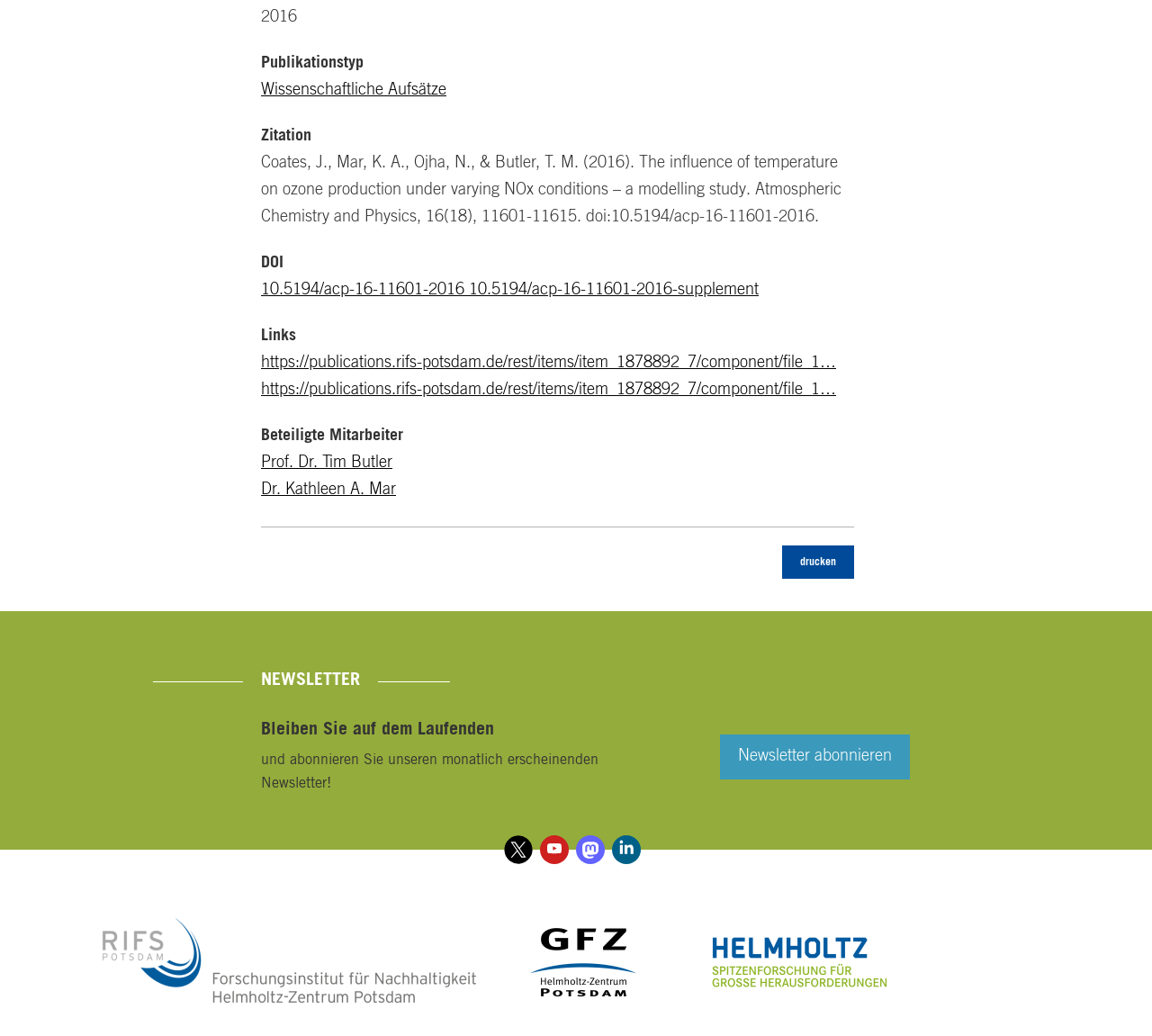What is the button on the right side of the page for?
Please answer the question as detailed as possible.

I found the answer by looking at the button element with the text 'drucken', which is located on the right side of the page.